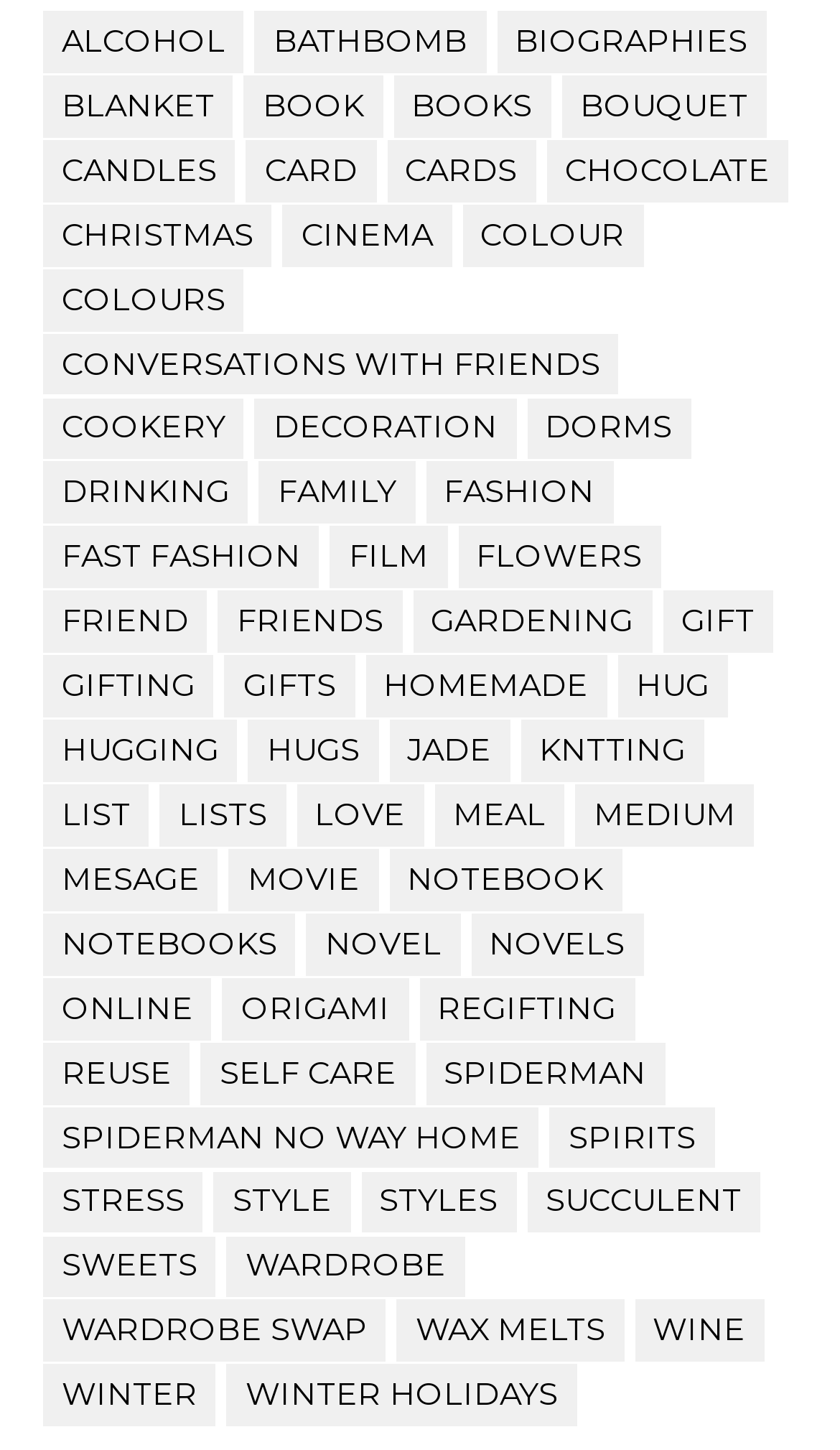Provide the bounding box coordinates of the section that needs to be clicked to accomplish the following instruction: "View CONVERSATIONS WITH FRIENDS."

[0.051, 0.23, 0.737, 0.273]